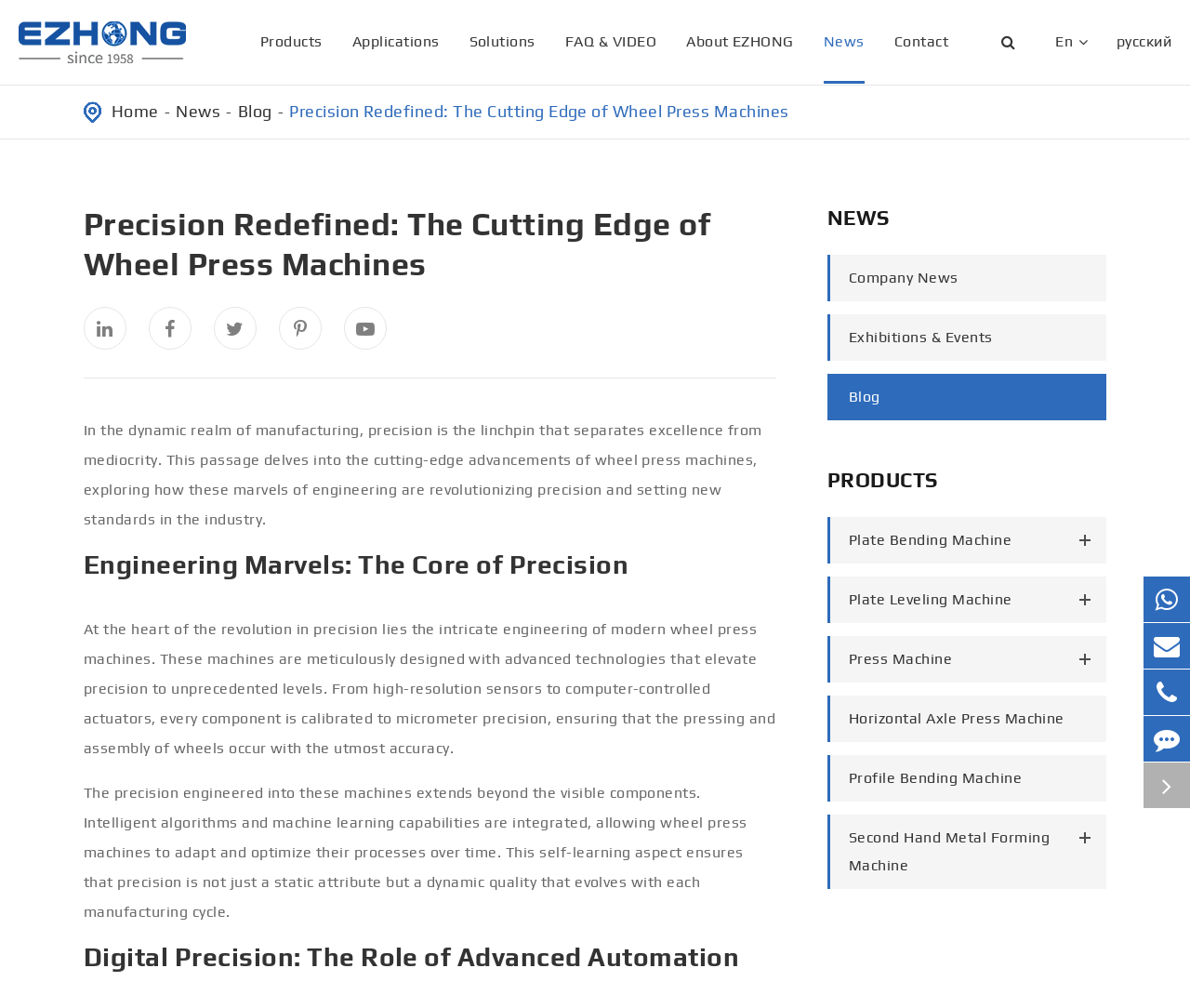Determine the bounding box coordinates of the clickable element necessary to fulfill the instruction: "Contact via Whatsapp". Provide the coordinates as four float numbers within the 0 to 1 range, i.e., [left, top, right, bottom].

[0.961, 0.572, 1.0, 0.618]